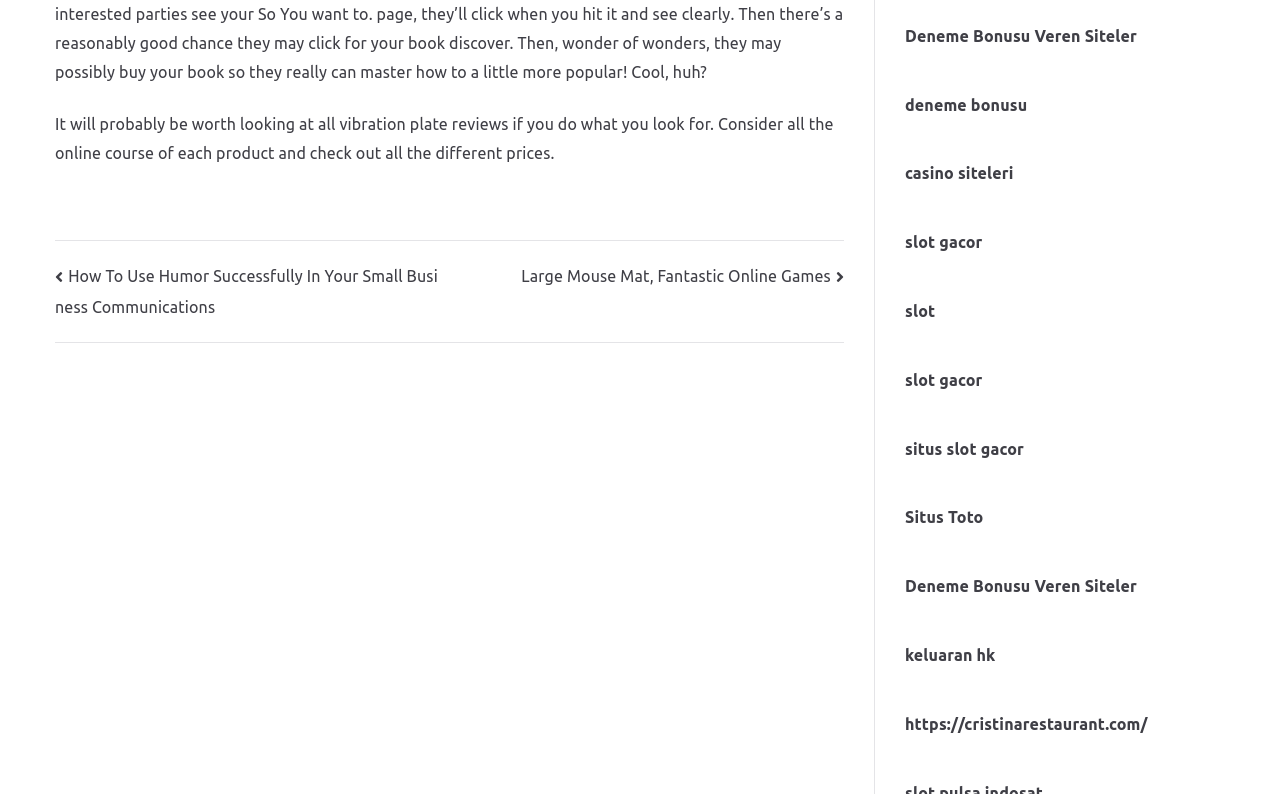Can you find the bounding box coordinates for the element to click on to achieve the instruction: "Open 'https://cristinarestaurant.com/'"?

[0.707, 0.9, 0.897, 0.923]